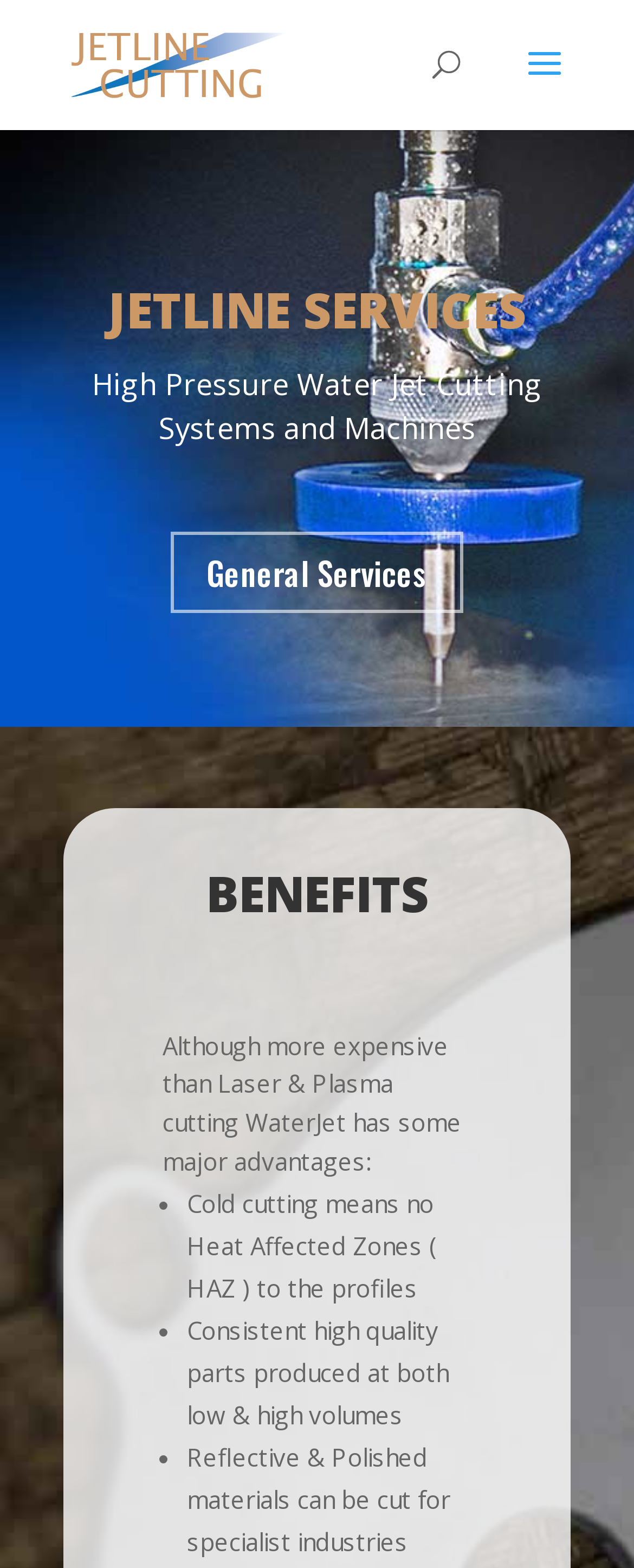What is the benefit of WaterJet cutting?
Could you please answer the question thoroughly and with as much detail as possible?

One of the benefits of WaterJet cutting is that it does not produce Heat Affected Zones (HAZ) to the profiles, as mentioned in the list of benefits under the 'BENEFITS' heading.